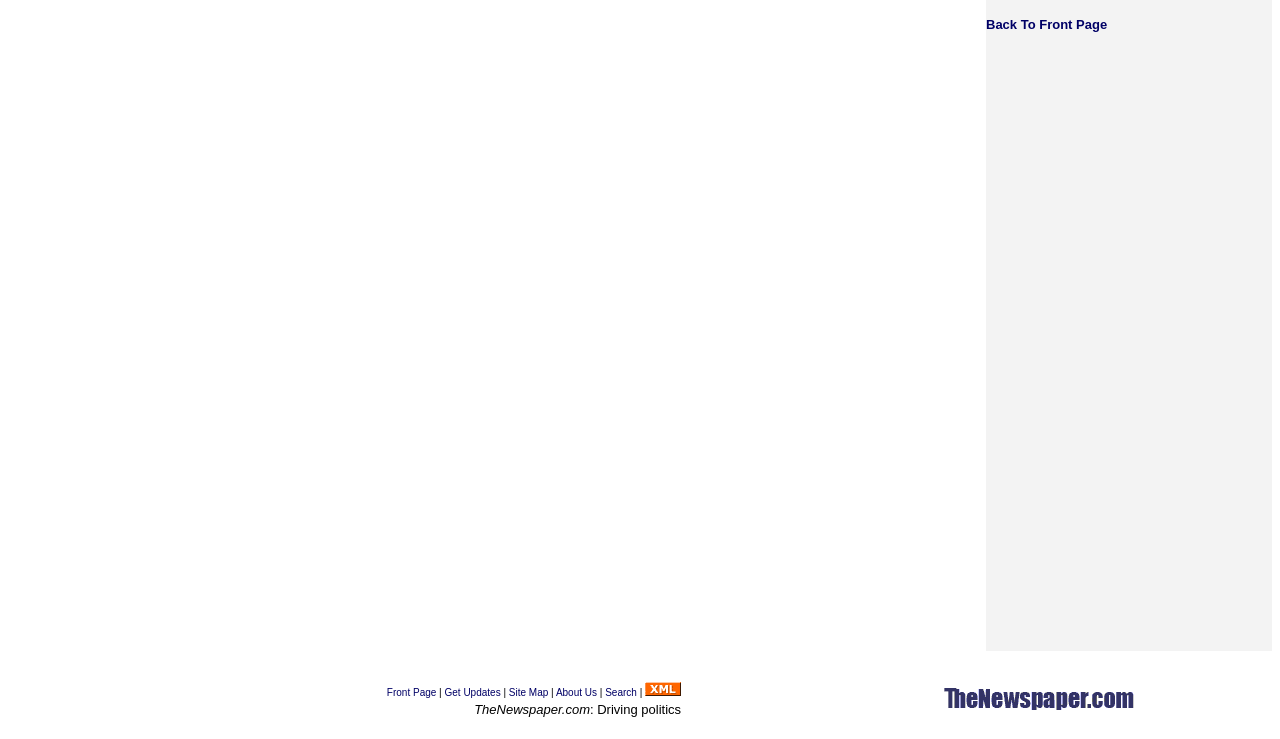Provide the bounding box coordinates in the format (top-left x, top-left y, bottom-right x, bottom-right y). All values are floating point numbers between 0 and 1. Determine the bounding box coordinate of the UI element described as: aria-label="Advertisement" name="aswift_1" title="Advertisement"

[0.77, 0.069, 0.994, 0.881]